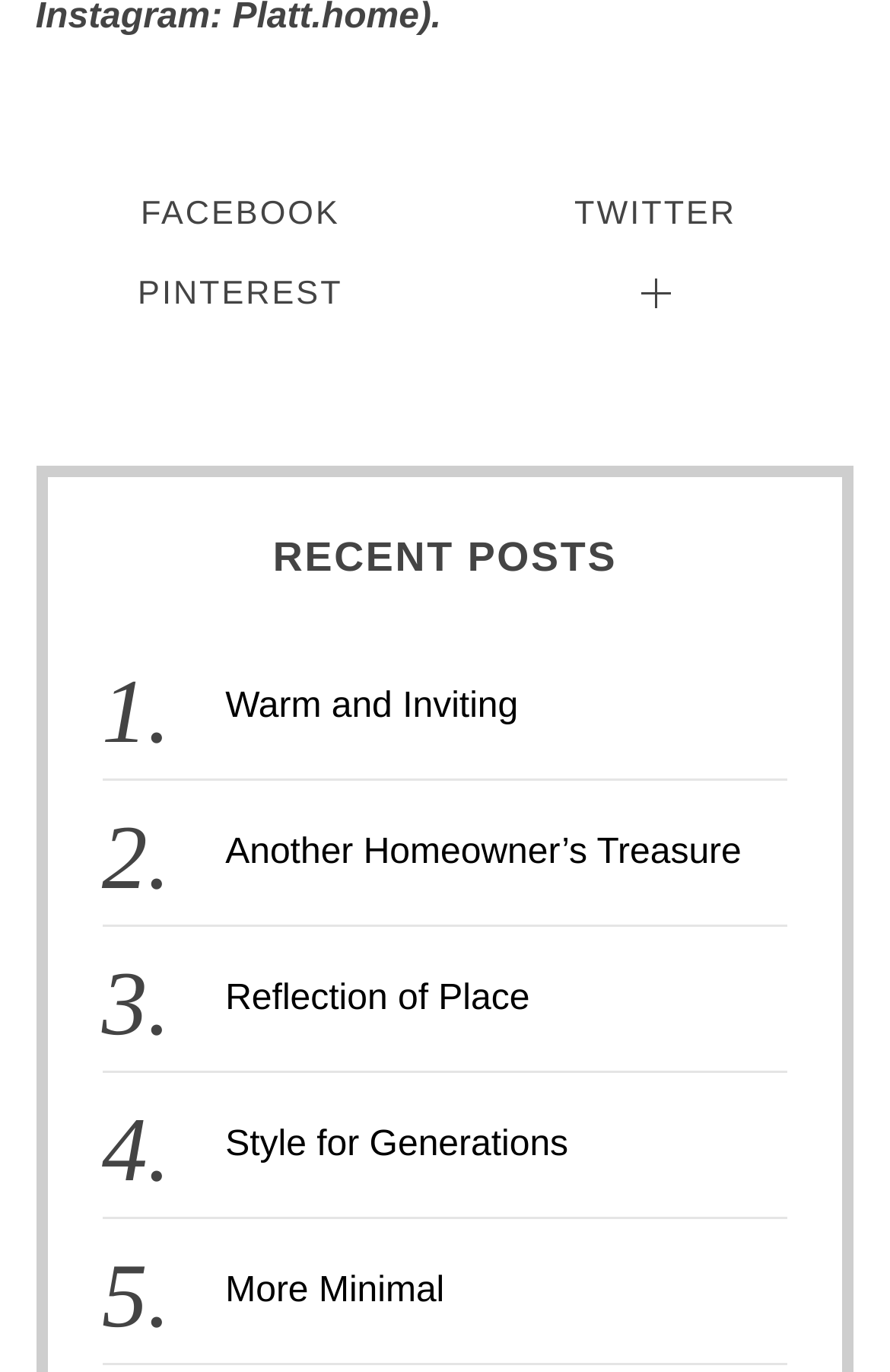Could you please study the image and provide a detailed answer to the question:
How many recent posts are listed?

I counted the number of links under the 'RECENT POSTS' section, which are 'Warm and Inviting', 'Another Homeowner’s Treasure', 'Reflection of Place', 'Style for Generations', and 'More Minimal', so there are 5 recent posts listed.